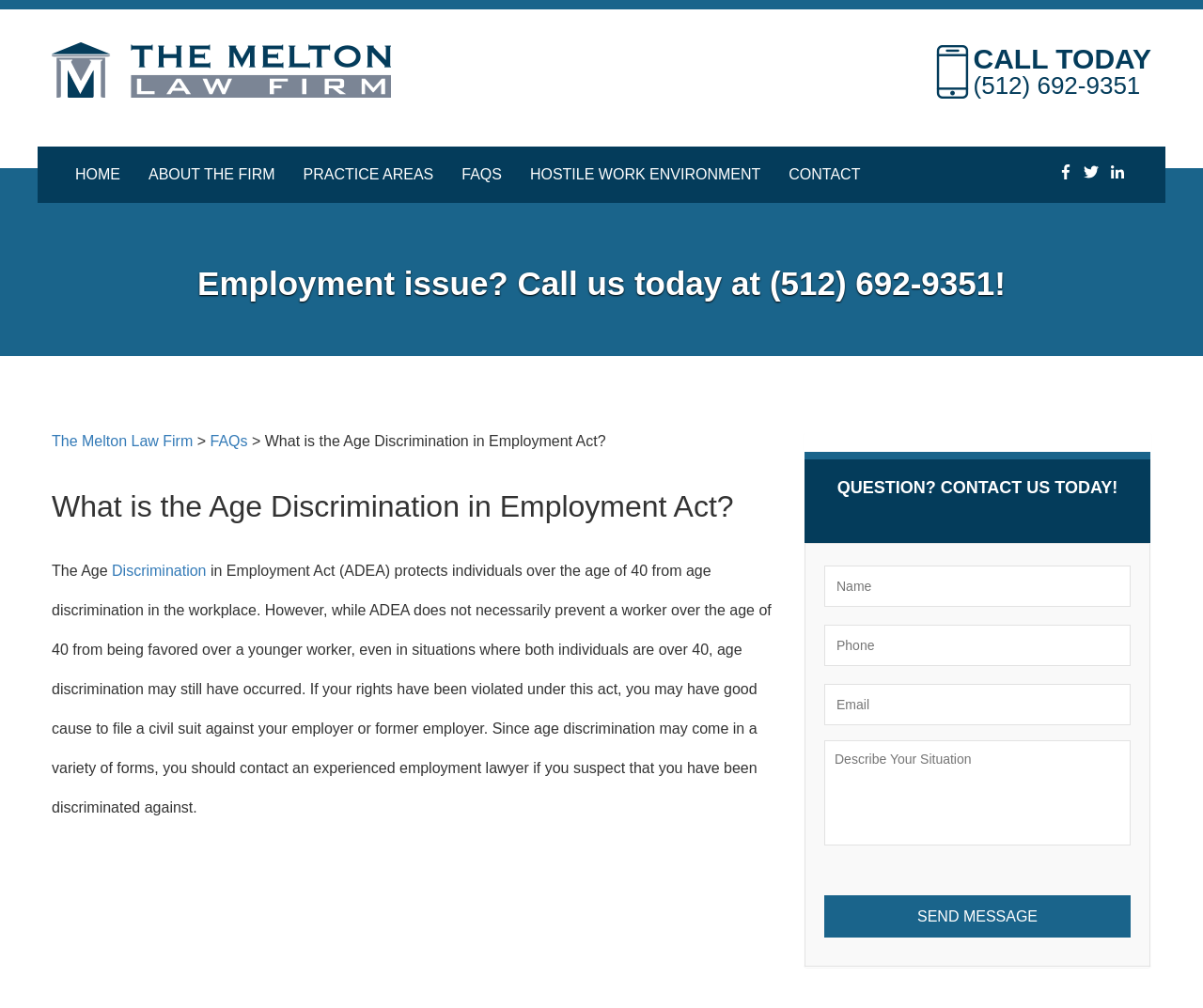Find the bounding box coordinates for the HTML element described in this sentence: "About the Firm". Provide the coordinates as four float numbers between 0 and 1, in the format [left, top, right, bottom].

[0.112, 0.145, 0.24, 0.201]